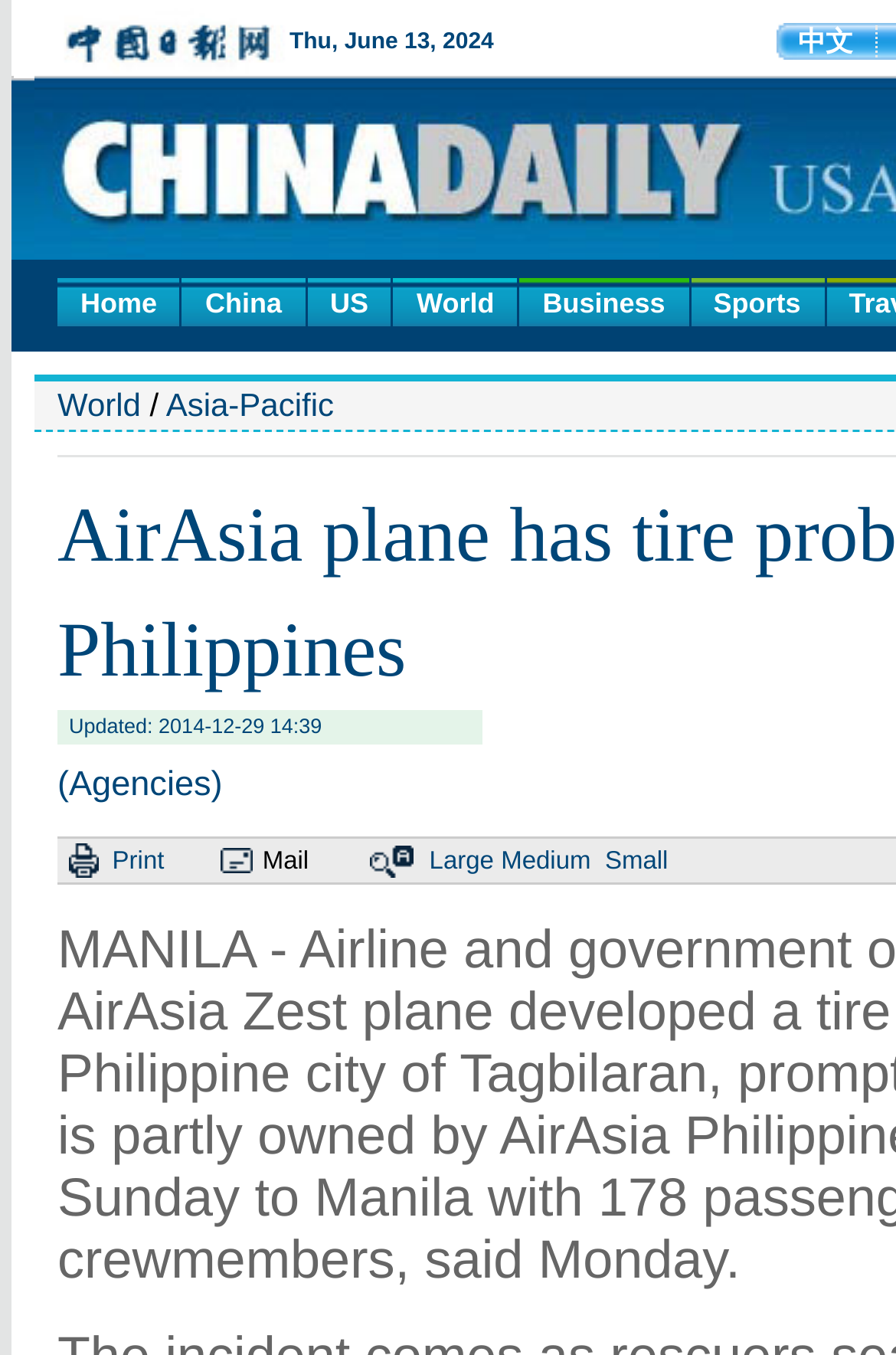Please provide a one-word or phrase answer to the question: 
What are the social media sharing options available for this article?

Print, Mail